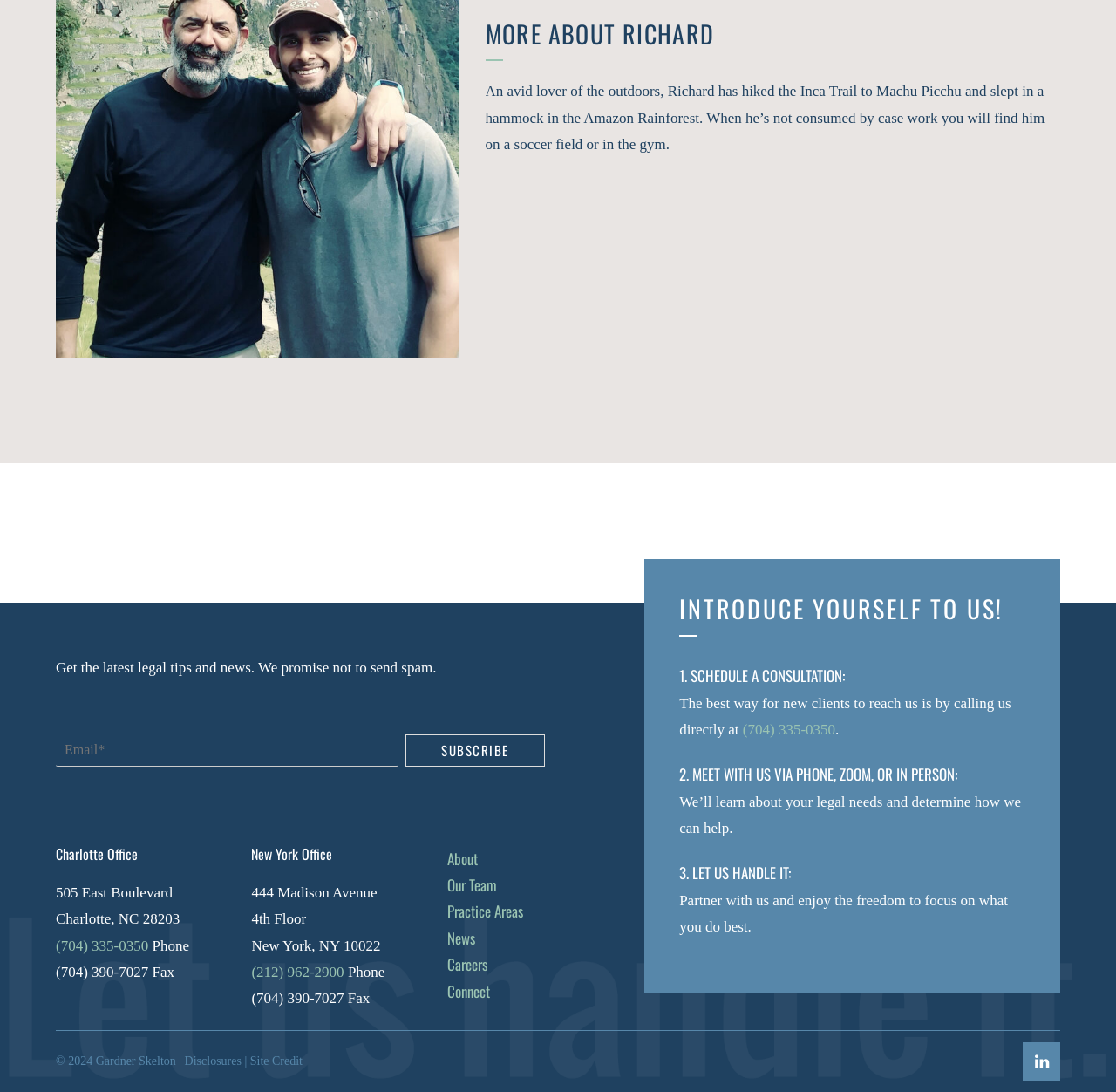What is the copyright year of the webpage?
By examining the image, provide a one-word or phrase answer.

2024